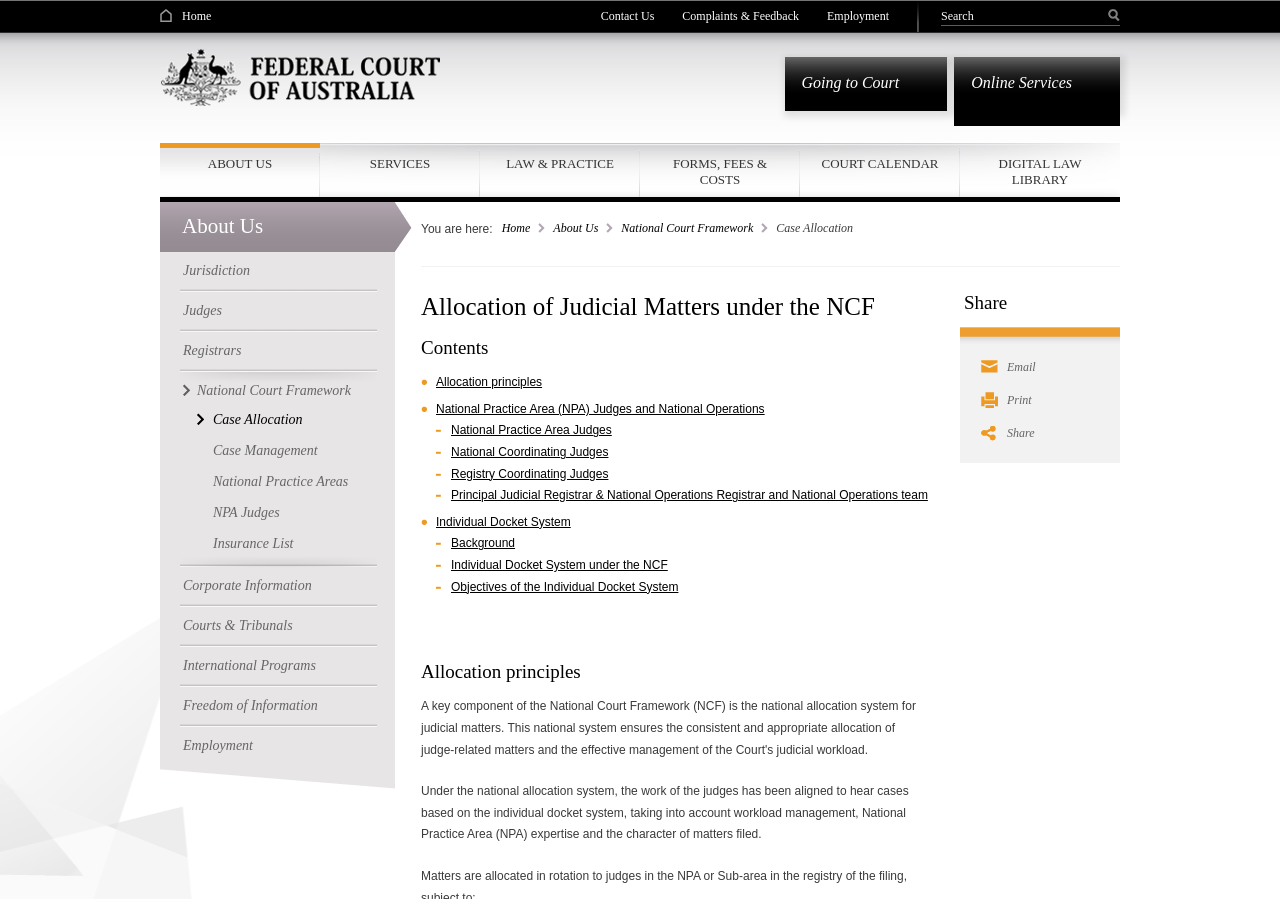Identify and generate the primary title of the webpage.

Allocation of Judicial Matters under the NCF